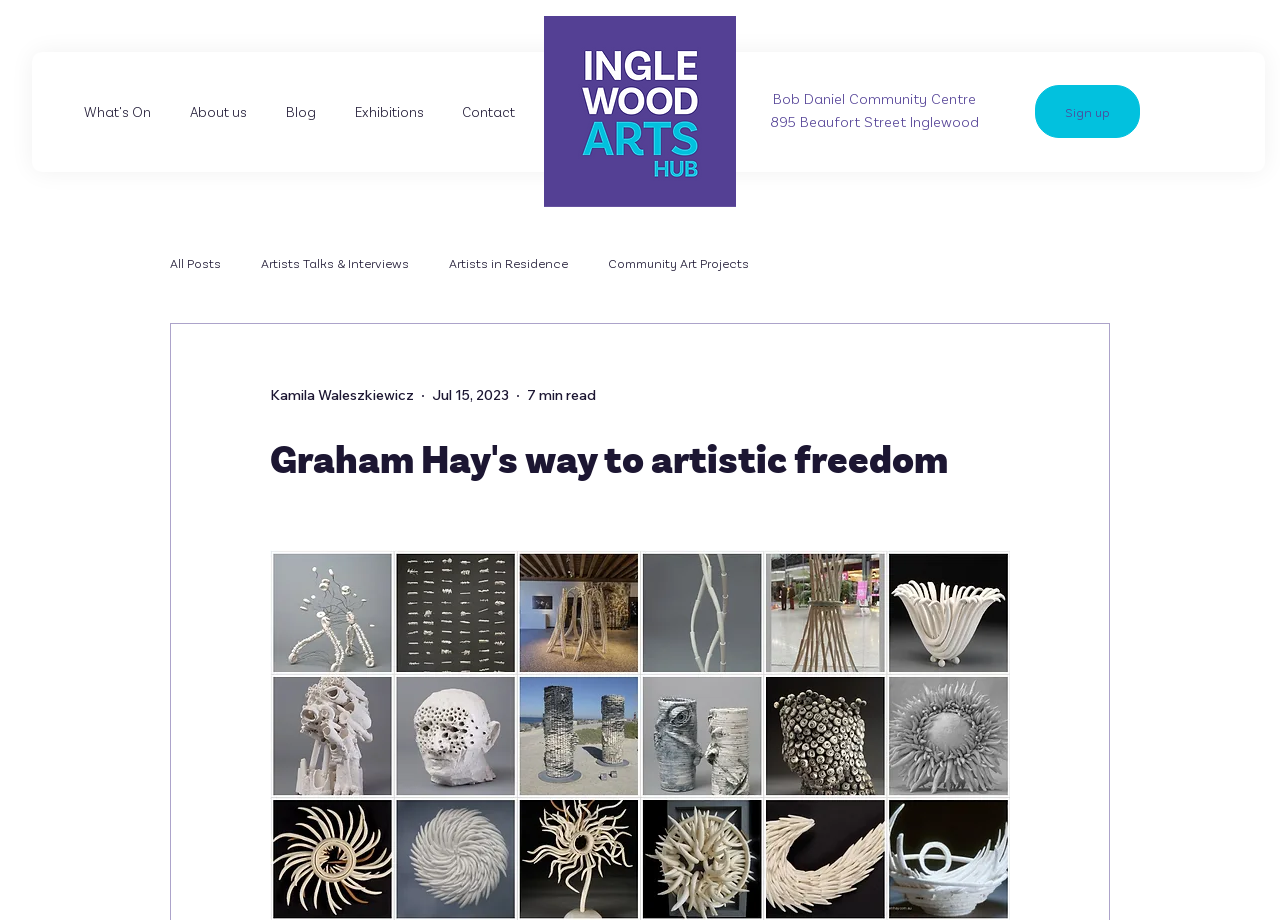Detail the webpage's structure and highlights in your description.

The webpage features an interview with Graham Hay, a Western Australia-based sculptor who primarily works with paper clay. At the top of the page, there is a navigation menu with links to "What's On", "About us", "Blog", "Exhibitions", and "Contact". To the right of this menu, there is a "Sign up" link and a community center's address, "Bob Daniel Community Centre, 895 Beaufort Street Inglewood".

Below the navigation menu, there is a large section dedicated to the blog. This section is divided into two parts. On the left, there are links to different blog categories, including "All Posts", "Artists Talks & Interviews", "Artists in Residence", and "Community Art Projects". On the right, there is a specific blog post titled "Graham Hay's way to artistic freedom", which is written by Kamila Waleszkiewicz. The post's metadata, including the author's name, date "Jul 15, 2023", and reading time "7 min read", are displayed below the title.

The blog post itself takes up most of the page's content area, with the title "Graham Hay's way to artistic freedom" prominently displayed at the top. The content of the post is not explicitly described in the accessibility tree, but it likely contains an in-depth interview with Graham Hay about his artistic journey, influences, and underlying ideology.